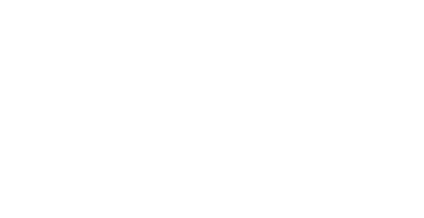What is the purpose of the surrounding content?
Answer the question based on the image using a single word or a brief phrase.

To provide insights on trends in influencer marketing